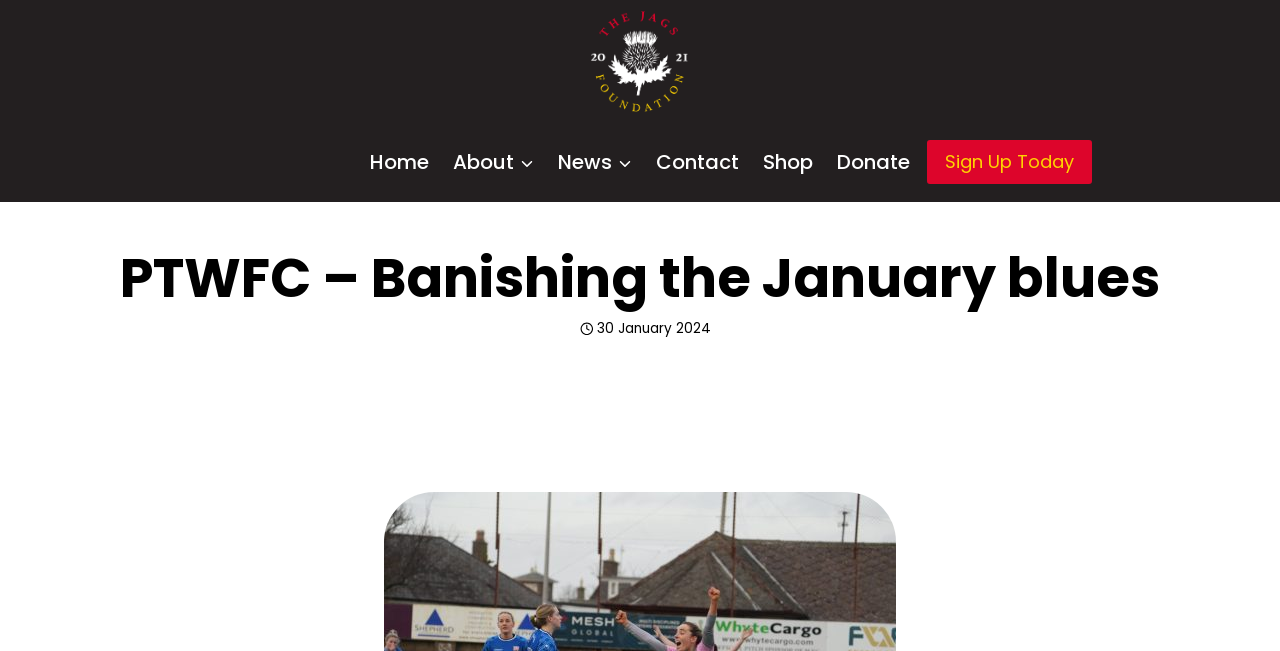What is the last item in the primary navigation?
Based on the image, provide your answer in one word or phrase.

Donate